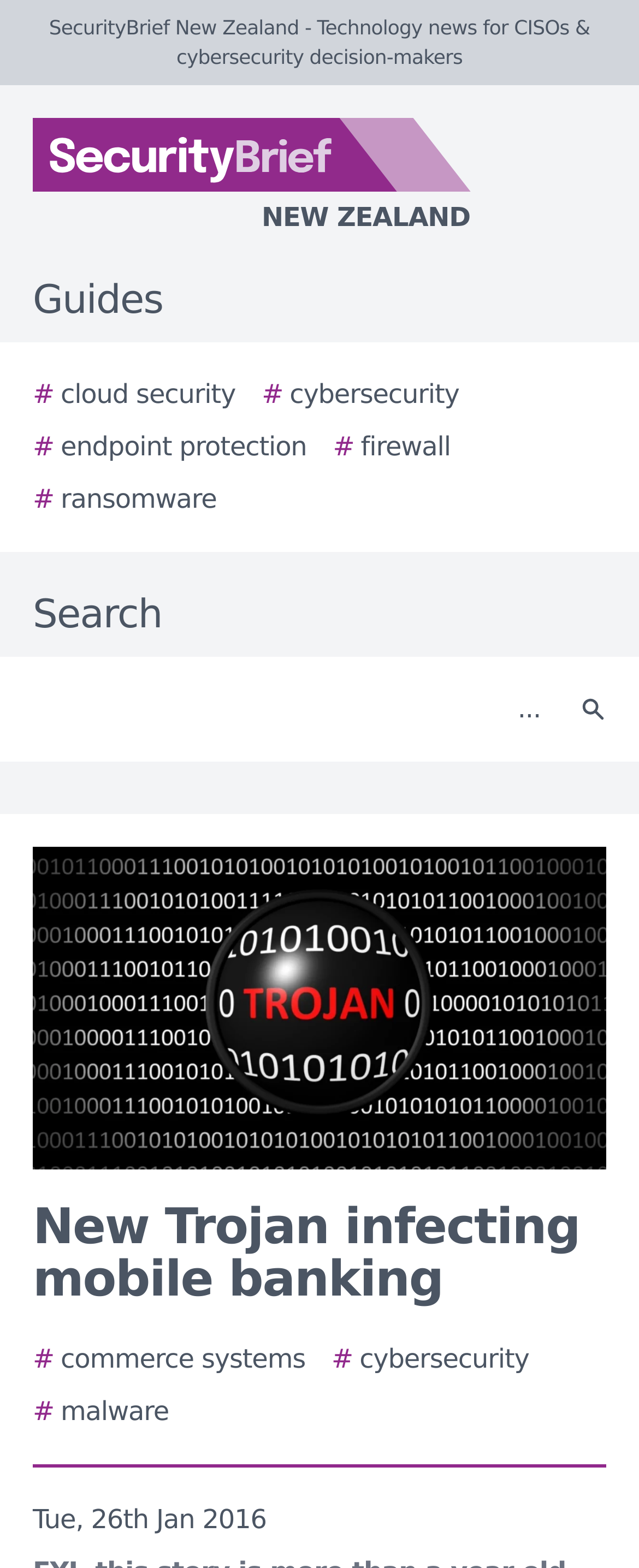Generate the text content of the main headline of the webpage.

New Trojan infecting mobile banking